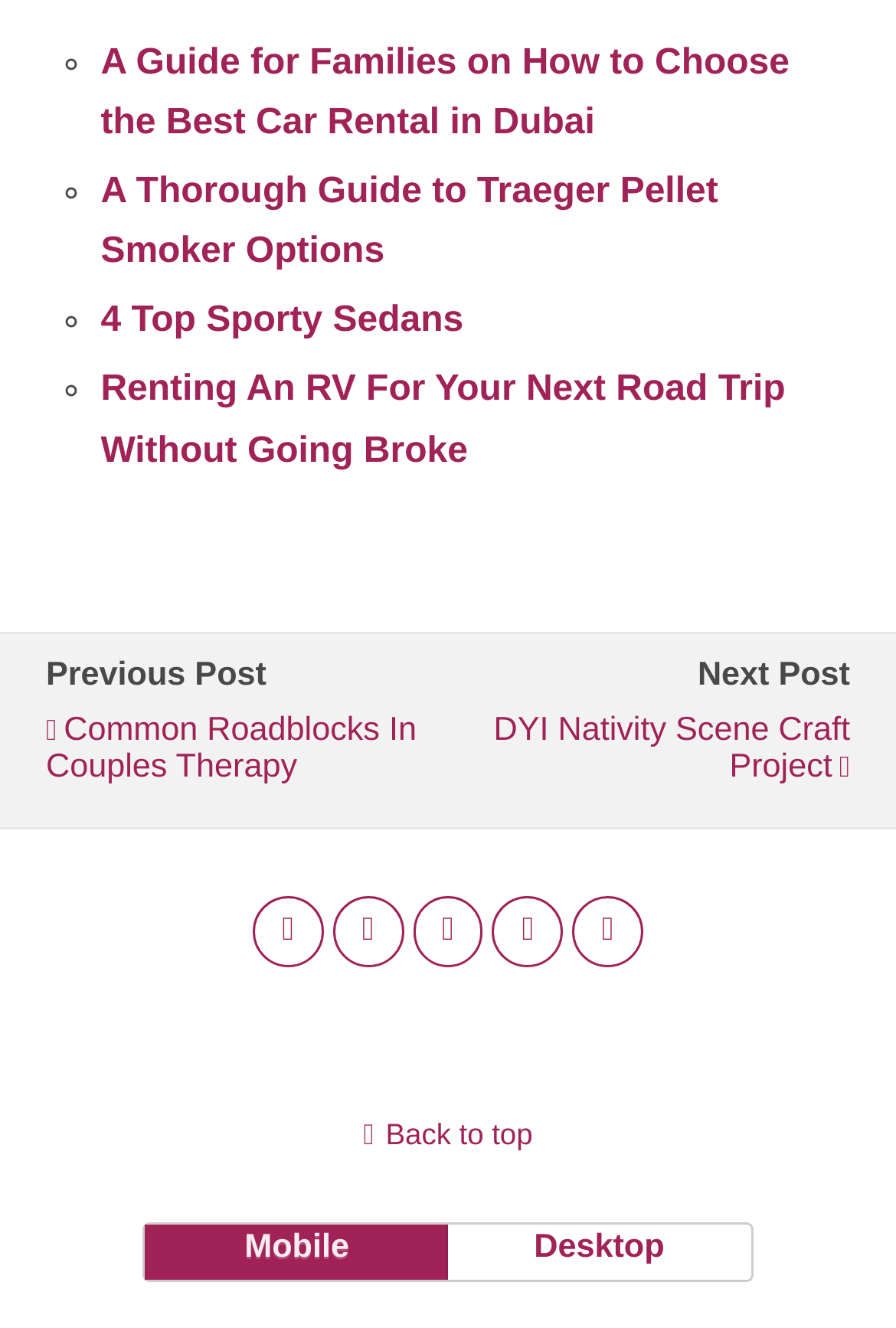Please find the bounding box coordinates of the section that needs to be clicked to achieve this instruction: "Go back to top".

[0.0, 0.841, 1.0, 0.868]